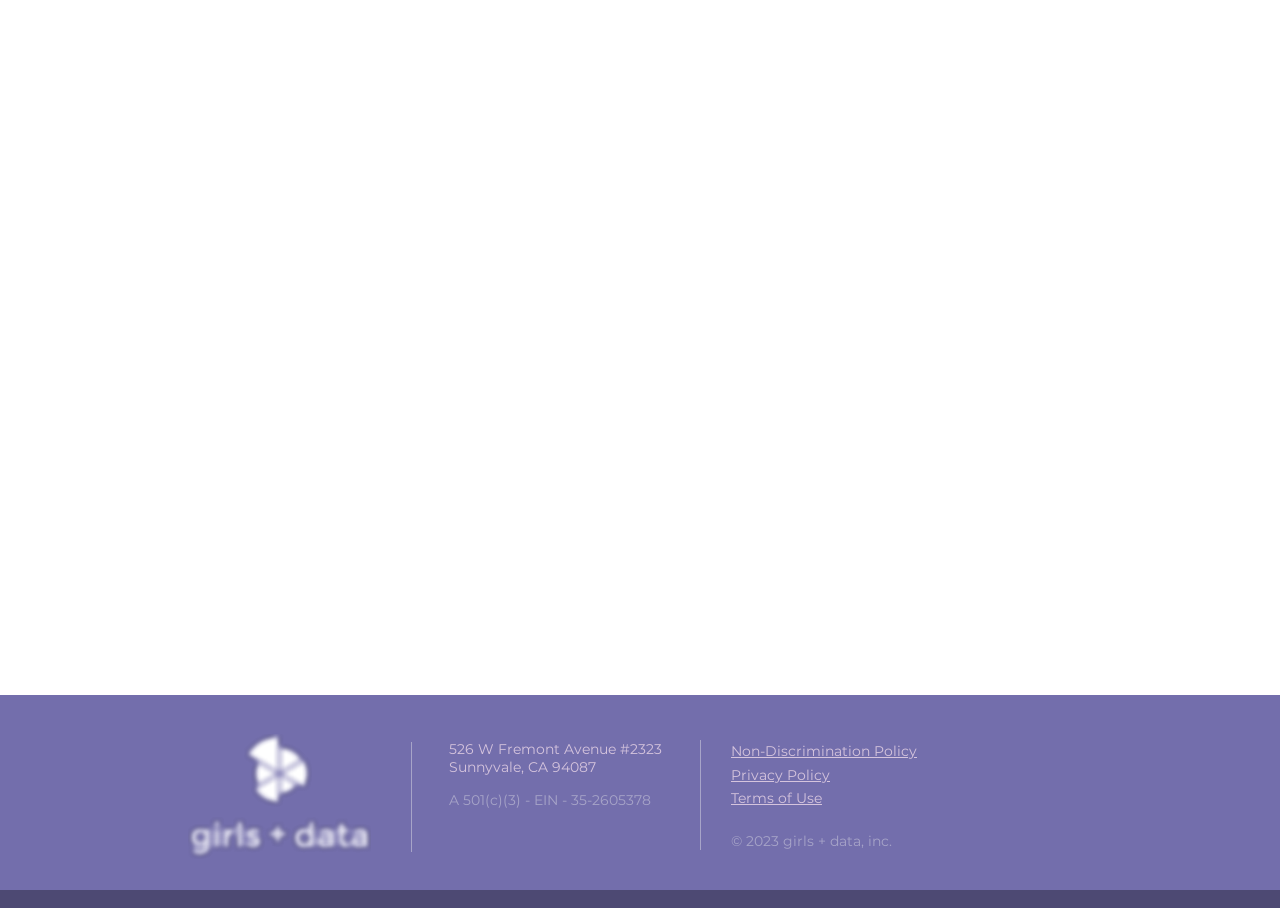Answer the question with a single word or phrase: 
What type of organization is girls + data, inc.?

501(c)(3)